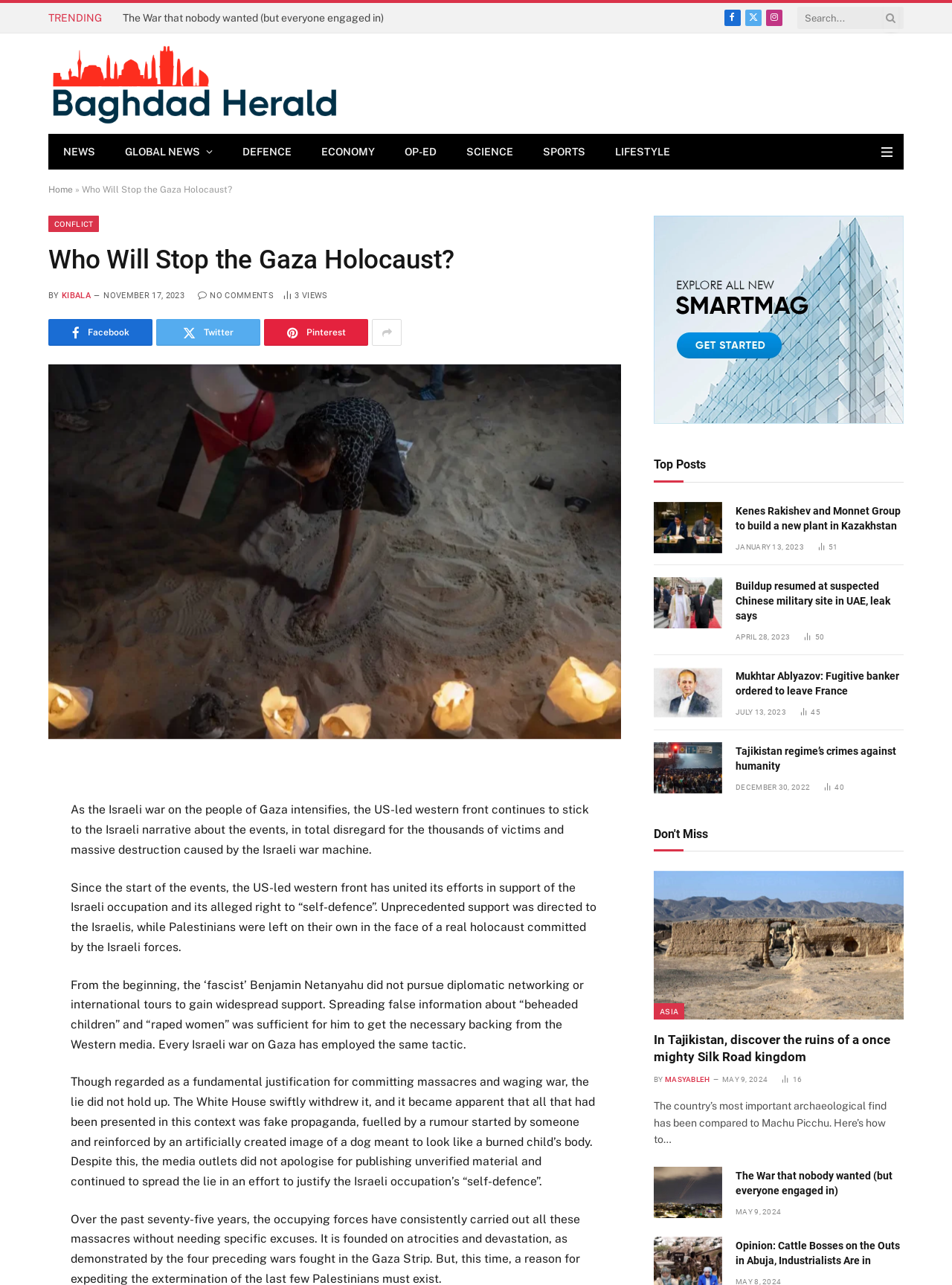Given the element description "Twitter", identify the bounding box of the corresponding UI element.

[0.008, 0.649, 0.038, 0.671]